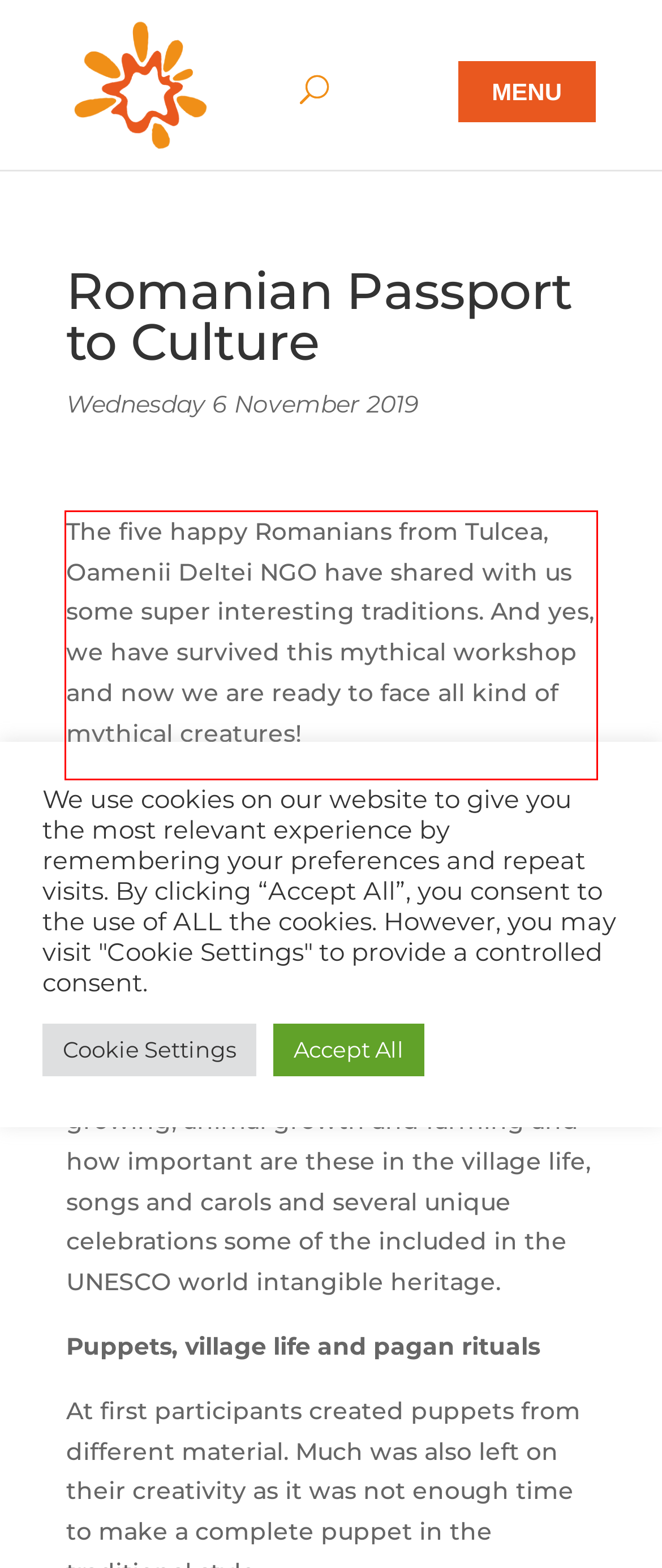Given a screenshot of a webpage with a red bounding box, extract the text content from the UI element inside the red bounding box.

The five happy Romanians from Tulcea, Oamenii Deltei NGO have shared with us some super interesting traditions. And yes, we have survived this mythical workshop and now we are ready to face all kind of mythical creatures!